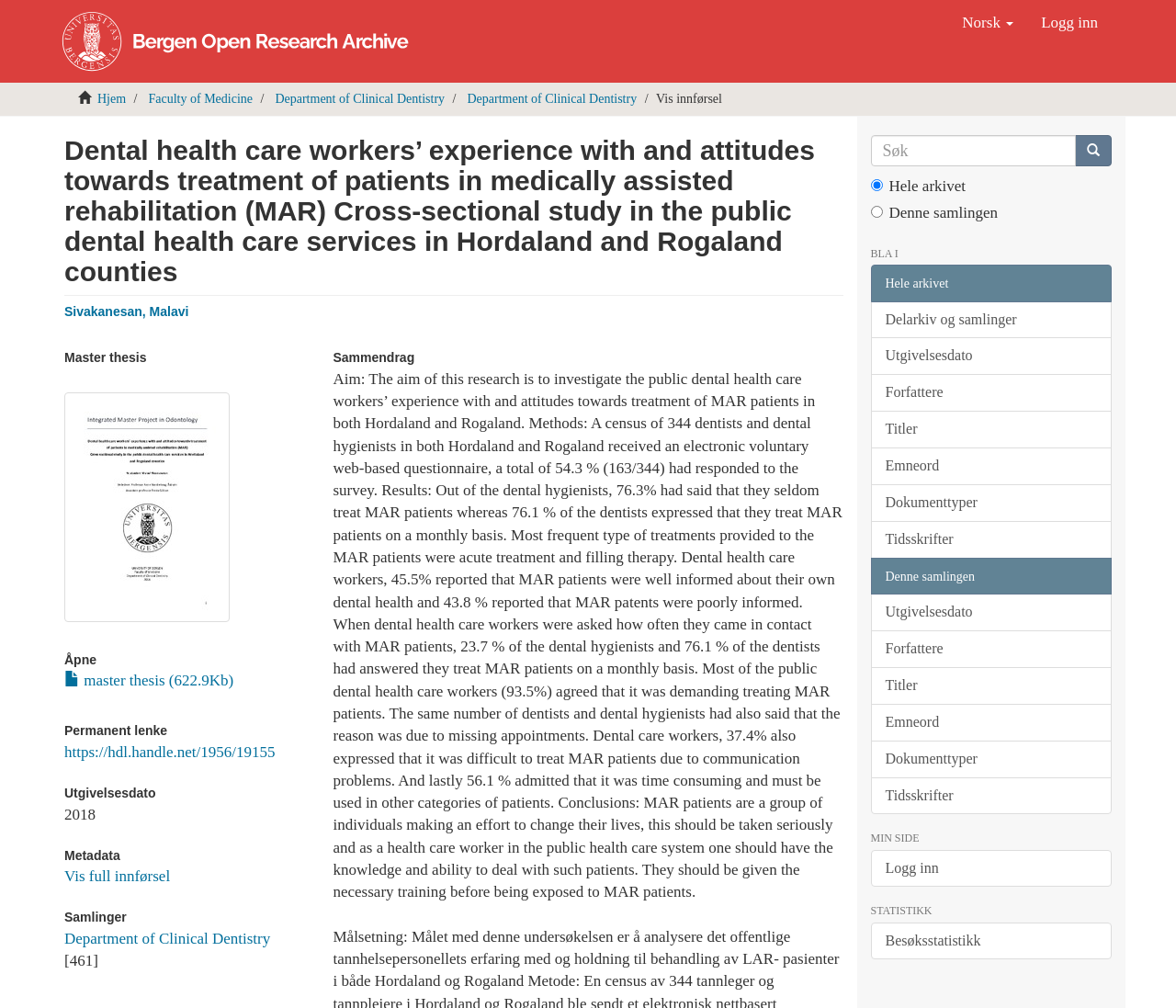Please specify the bounding box coordinates in the format (top-left x, top-left y, bottom-right x, bottom-right y), with values ranging from 0 to 1. Identify the bounding box for the UI component described as follows: Uncategorized

None